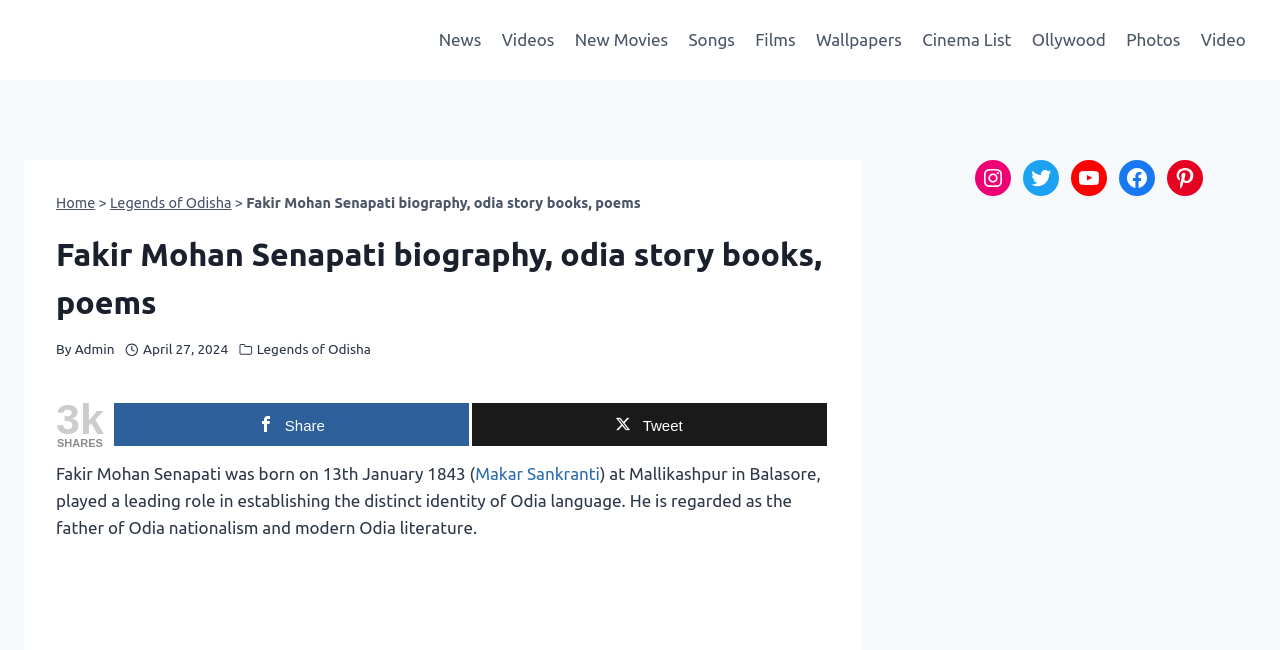What is the name of the website?
Give a comprehensive and detailed explanation for the question.

I found the name of the website by looking at the top-left corner of the page, where the logo and website name 'Incredible Orissa' are displayed.